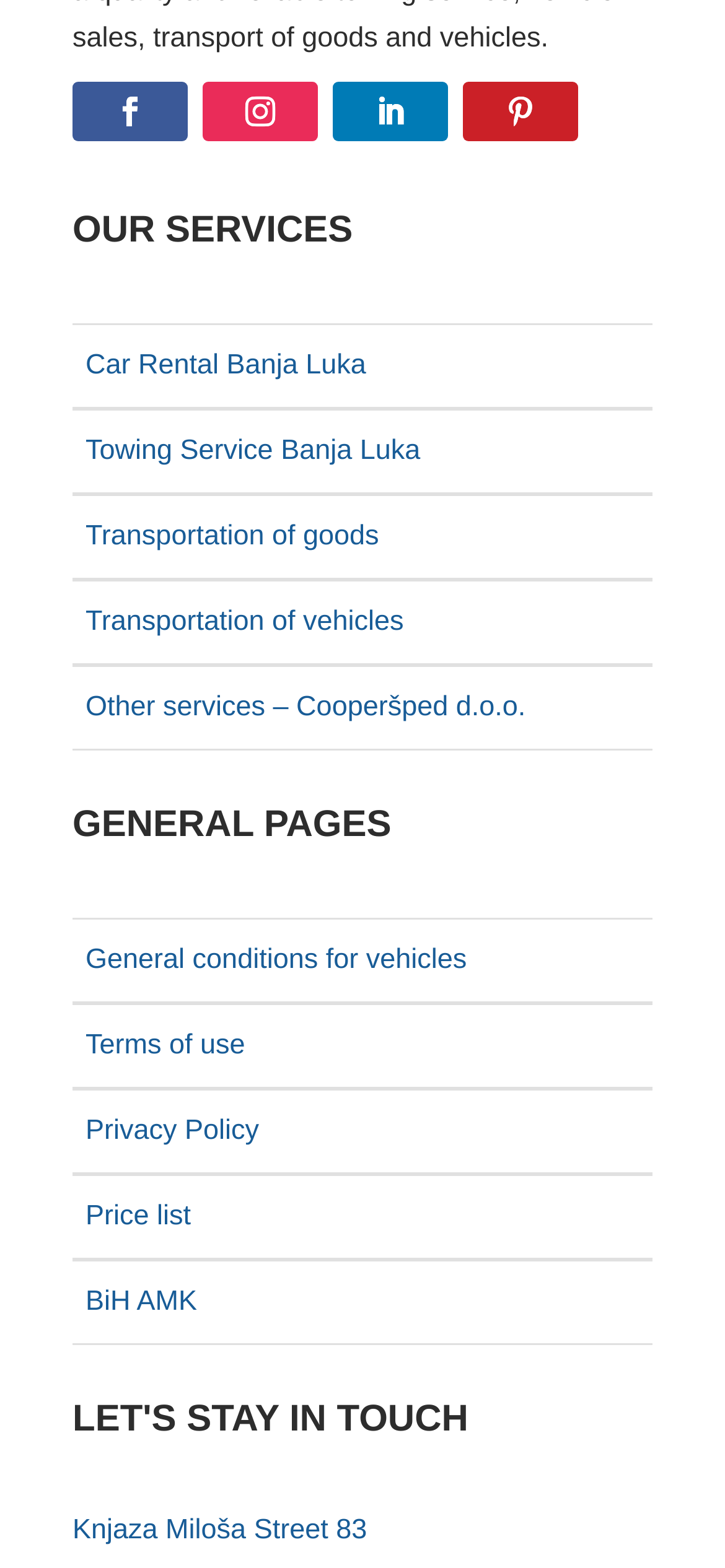Using the format (top-left x, top-left y, bottom-right x, bottom-right y), and given the element description, identify the bounding box coordinates within the screenshot: Follow

[0.1, 0.052, 0.259, 0.09]